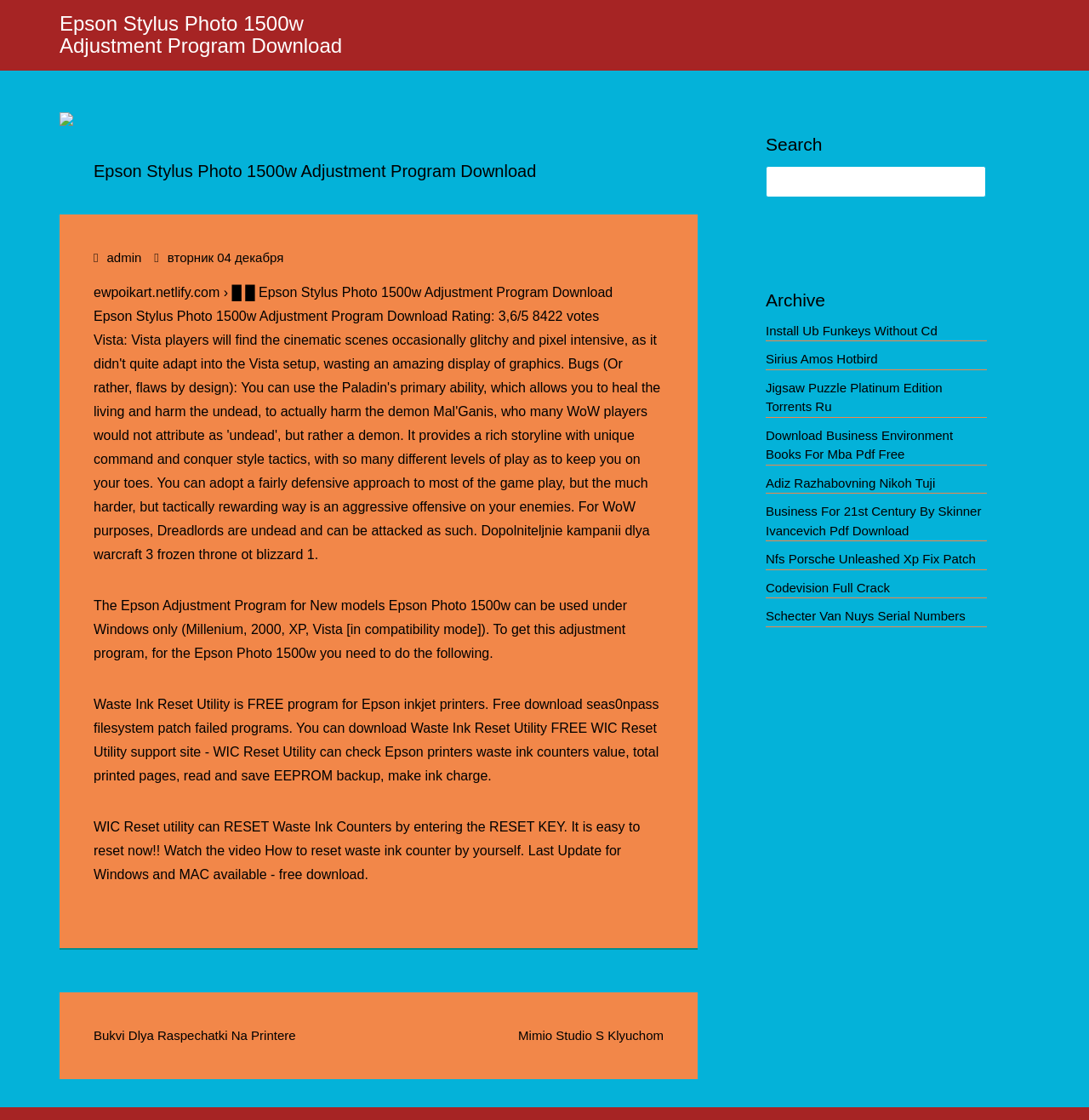Locate the bounding box coordinates of the item that should be clicked to fulfill the instruction: "Search for something".

[0.703, 0.148, 0.905, 0.176]